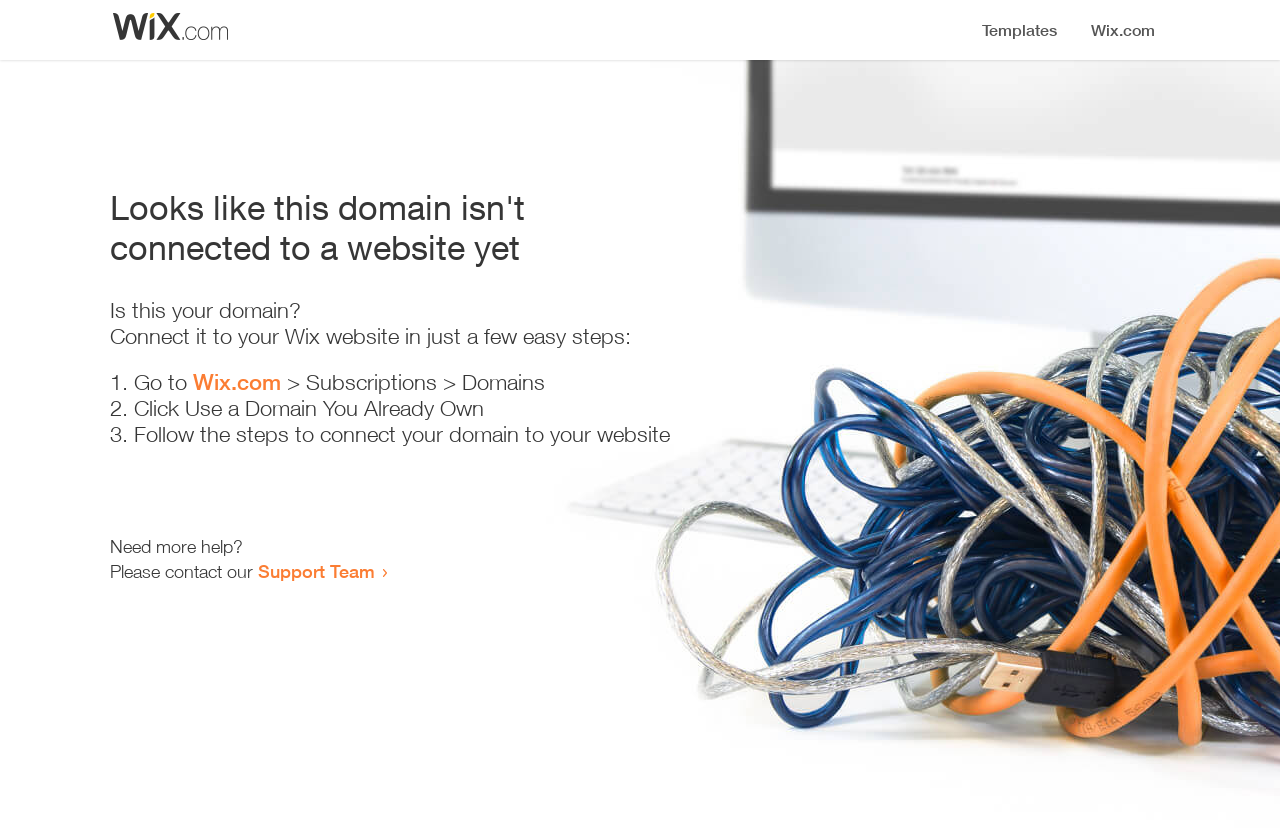Please use the details from the image to answer the following question comprehensively:
What is the current status of the domain?

The webpage displays a message 'Looks like this domain isn't connected to a website yet', indicating that the domain is not currently connected to a website.